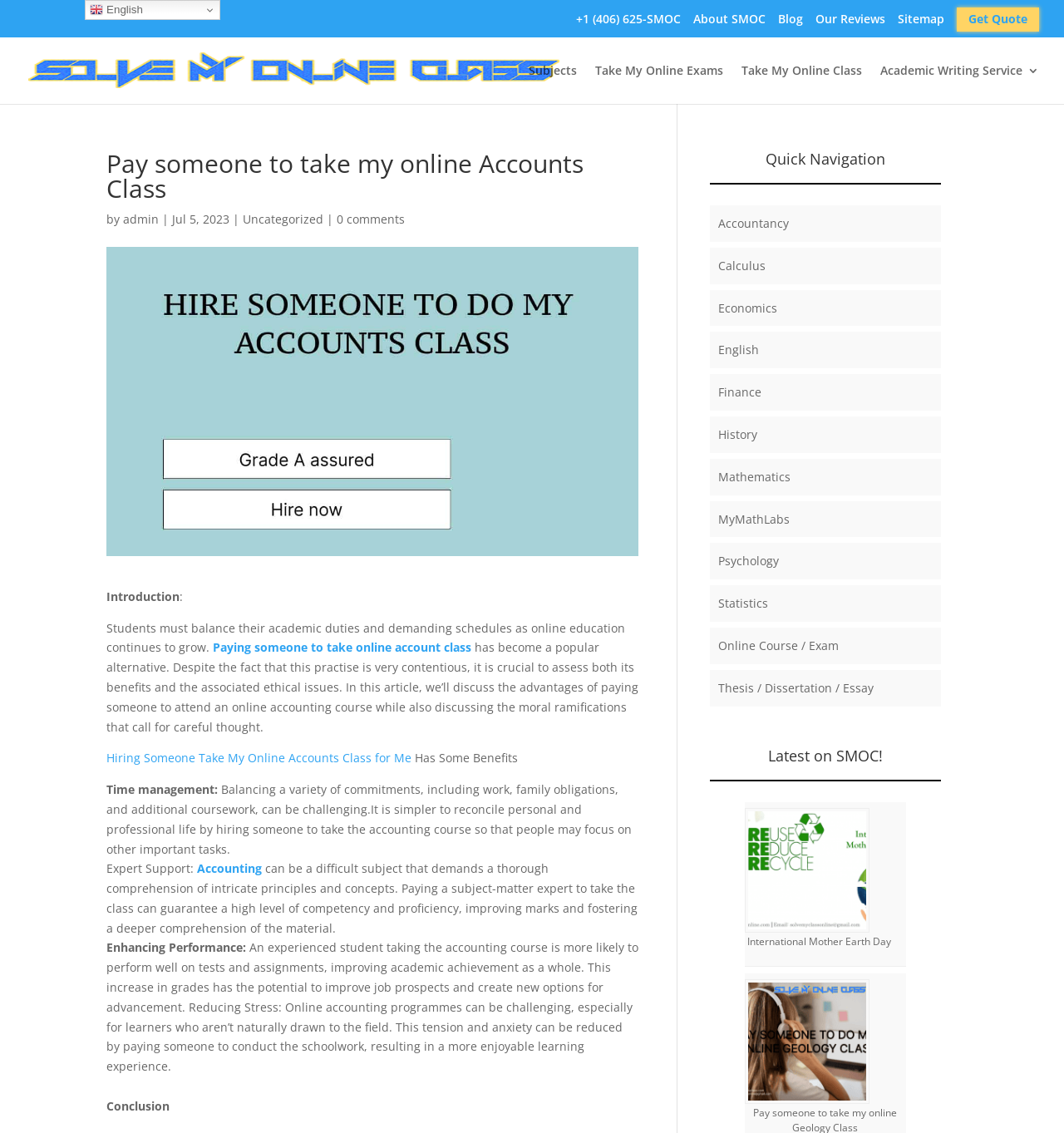Pinpoint the bounding box coordinates of the clickable area needed to execute the instruction: "Read the 'Pay someone to take my online Accounts Class' article". The coordinates should be specified as four float numbers between 0 and 1, i.e., [left, top, right, bottom].

[0.1, 0.134, 0.6, 0.185]